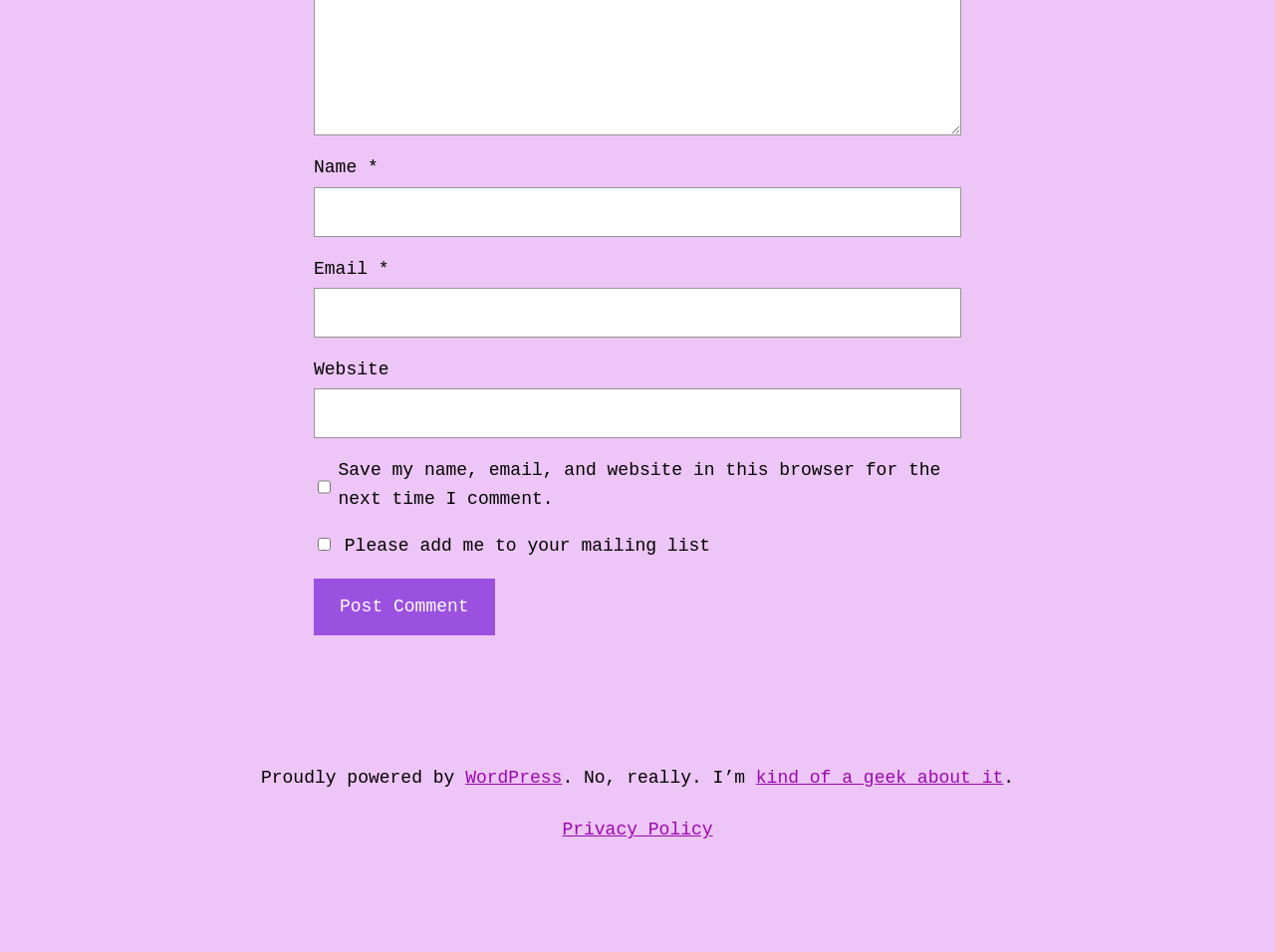Please locate the clickable area by providing the bounding box coordinates to follow this instruction: "Input your email".

[0.246, 0.302, 0.754, 0.355]